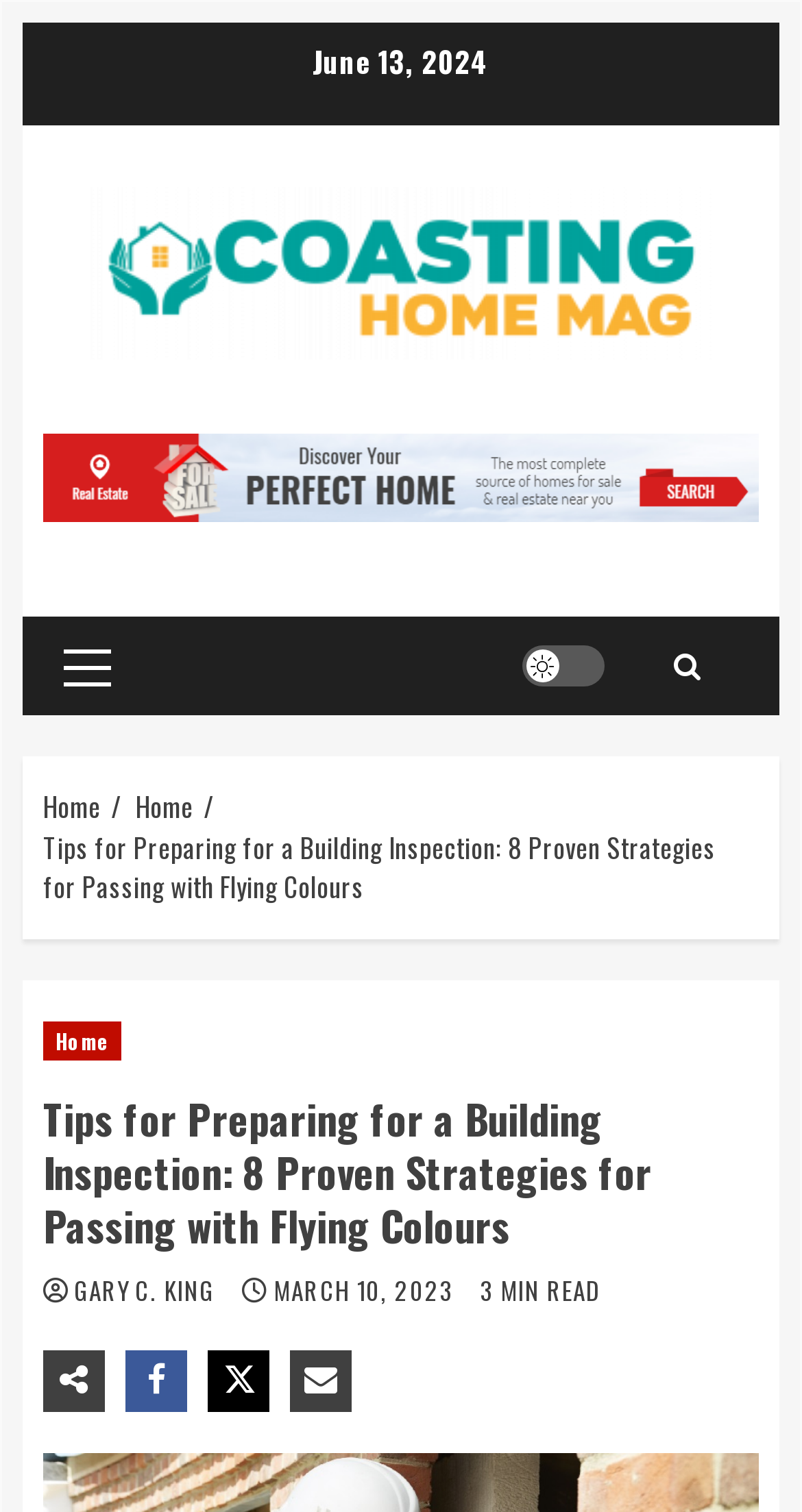Pinpoint the bounding box coordinates of the area that must be clicked to complete this instruction: "read the article".

[0.054, 0.721, 0.946, 0.827]